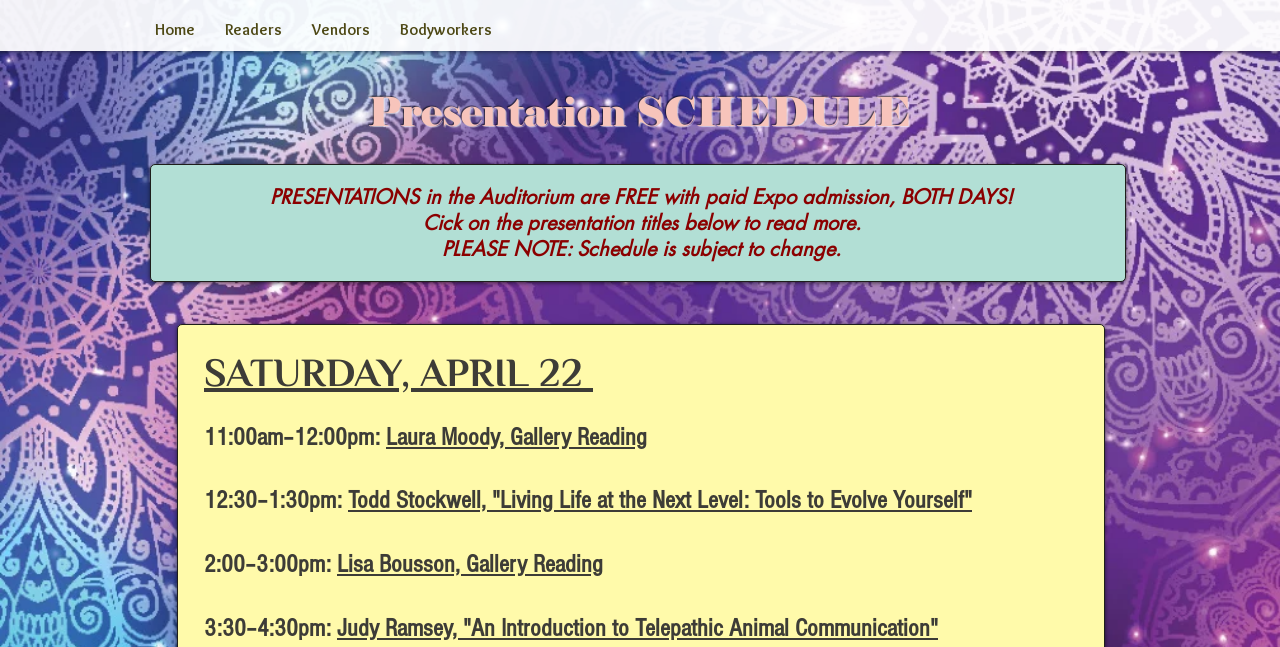Offer an in-depth caption of the entire webpage.

The webpage is about Presentations at the Spring Expos event. At the top, there is a navigation menu with links to "Home", "Readers", "Vendors", and "Bodyworkers". Below the navigation menu, there is a heading that reads "Presentation SCHEDULE". 

Under the schedule heading, there is a paragraph of text that explains that presentations in the auditorium are free with paid expo admission on both days. This is followed by a note that the schedule is subject to change. 

The presentation schedule is then listed, organized by day. The first day, Saturday, April 22, is listed with several presentation time slots. Each time slot includes the time and the title of the presentation, along with the presenter's name. For example, at 11:00am-12:00pm, there is a gallery reading by Laura Moody, and at 12:30-1:30pm, there is a presentation by Todd Stockwell titled "Living Life at the Next Level: Tools to Evolve Yourself". 

The presentation schedule continues with more time slots and presentations listed below. Overall, the webpage provides a clear and organized schedule of presentations for the Spring Expos event.